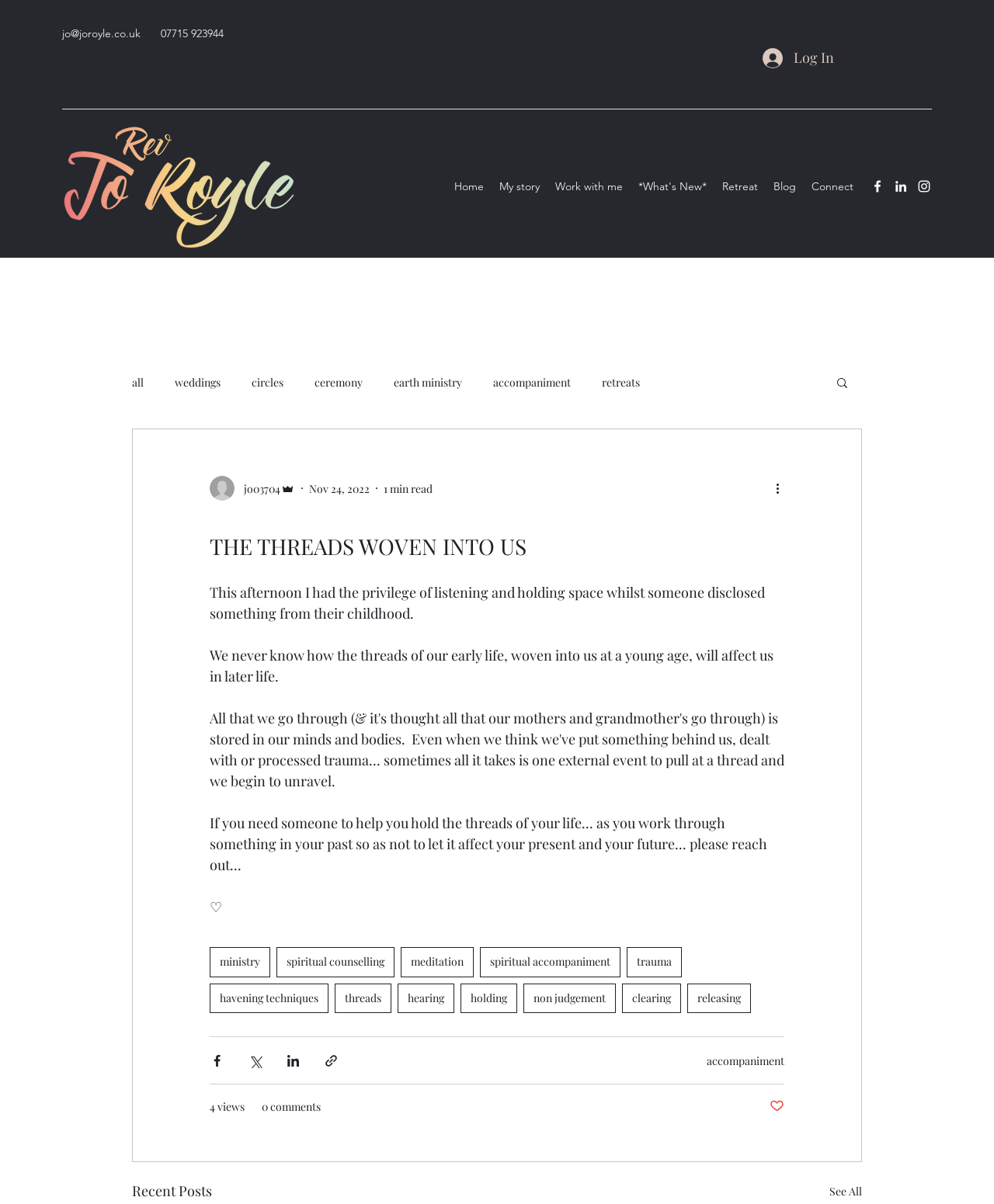Please provide a comprehensive answer to the question based on the screenshot: What is the author's profession?

The author's profession can be inferred from the content of the webpage, which mentions spiritual accompaniment, meditation, and other related topics. The author is likely a spiritual accompaniment professional.